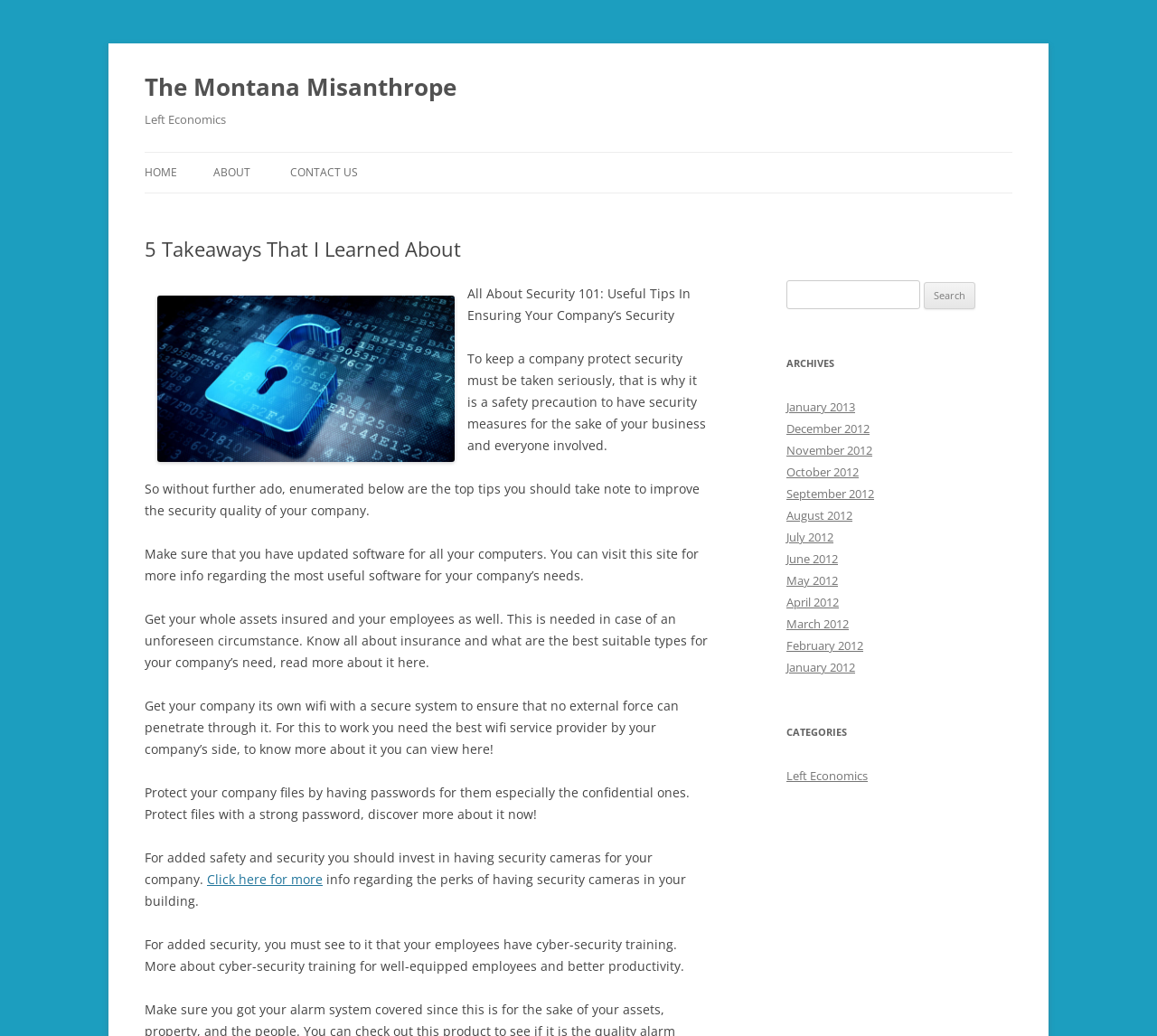Using the description "January 2012", predict the bounding box of the relevant HTML element.

[0.68, 0.636, 0.739, 0.652]